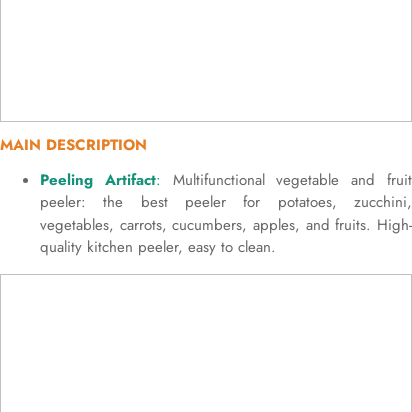What types of produce can this peeler be used for?
Look at the screenshot and respond with one word or a short phrase.

Various fruits and vegetables